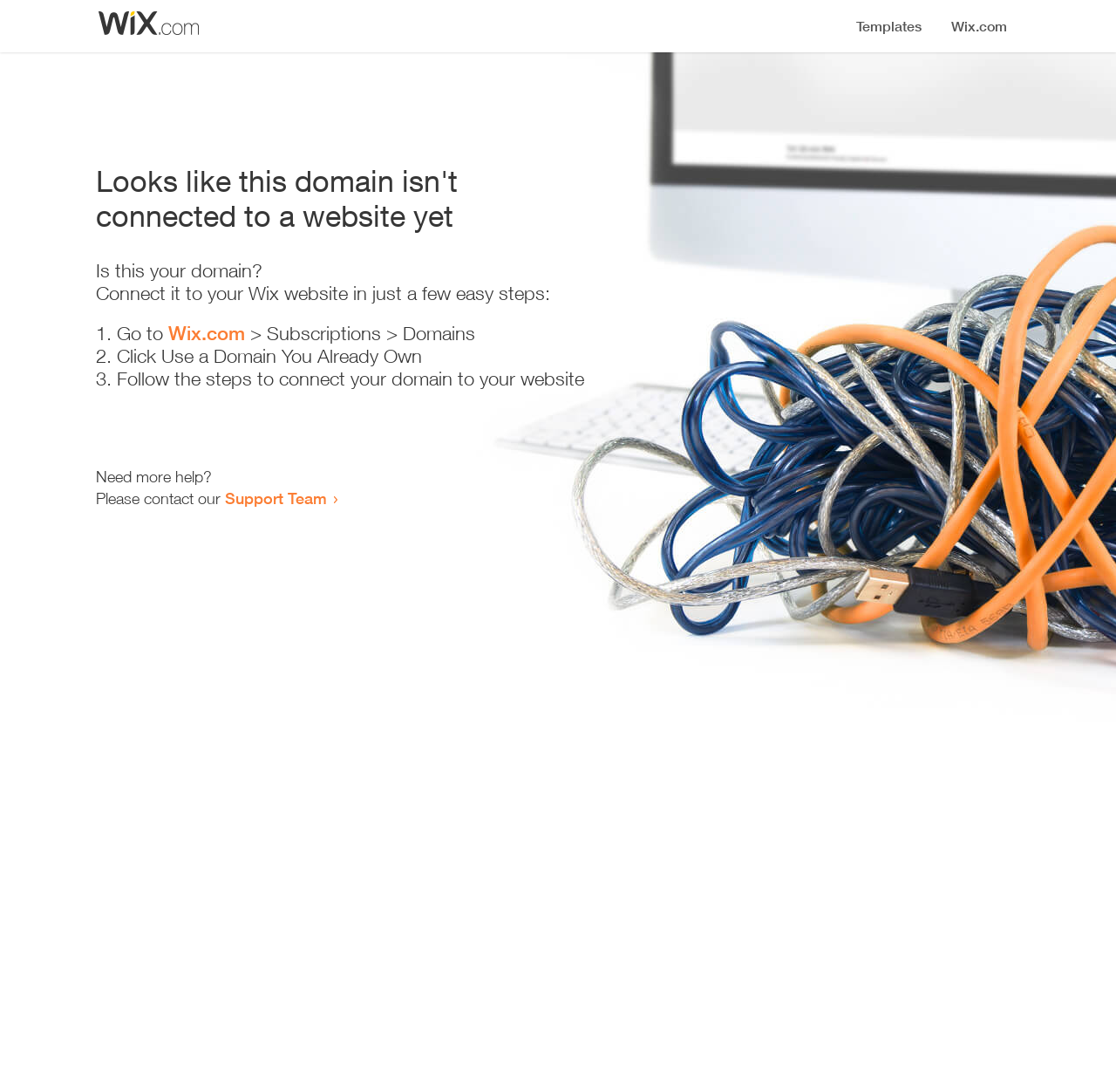With reference to the image, please provide a detailed answer to the following question: What is the purpose of the webpage?

The webpage provides a guide on how to connect a domain to a website, including steps and links to relevant resources, indicating that the purpose of the webpage is to assist users in connecting their domain.